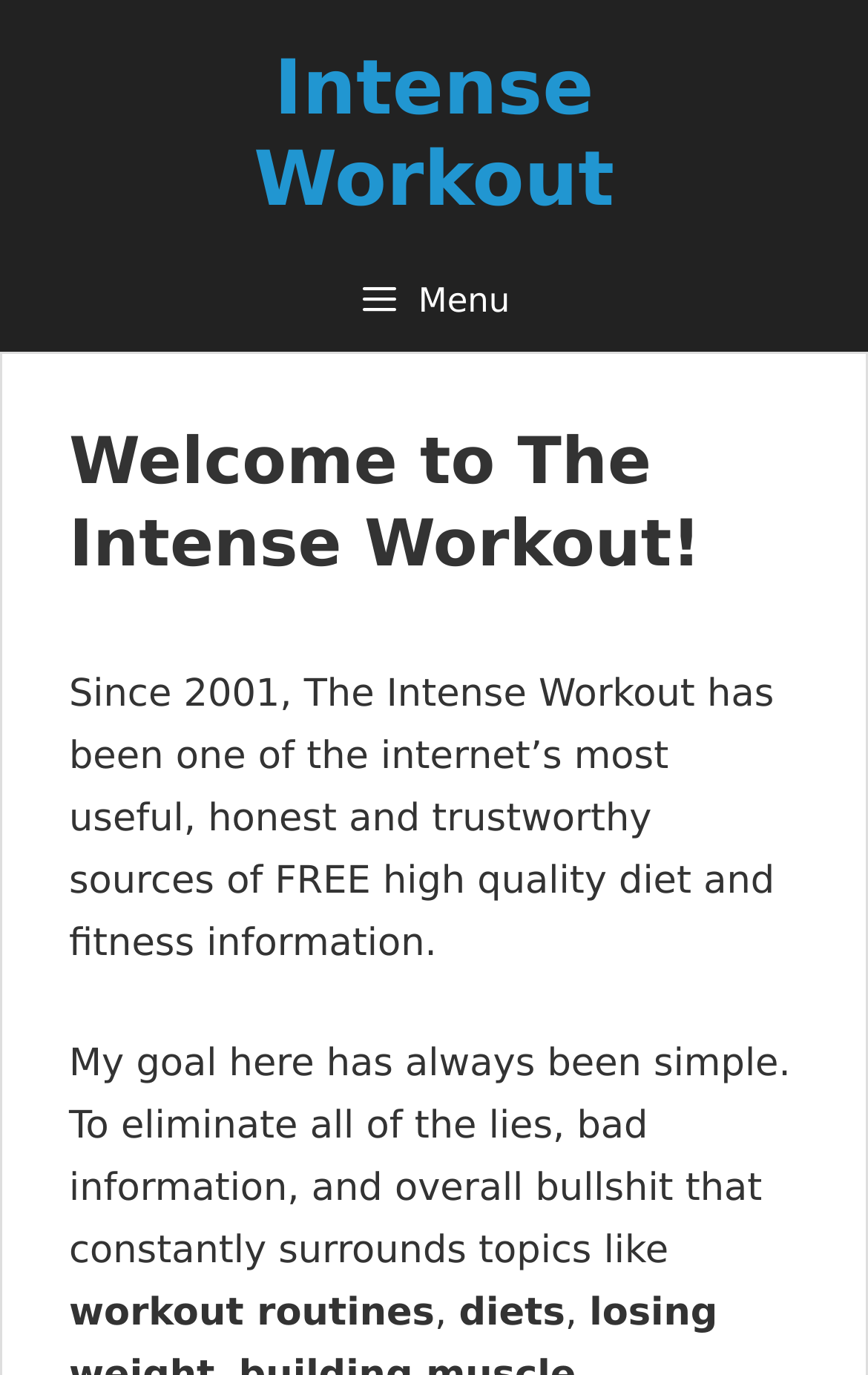How long has this website been around?
Answer the question with as much detail as possible.

According to the website's content, The Intense Workout has been one of the internet's most useful, honest, and trustworthy sources of free high-quality diet and fitness information since 2001.